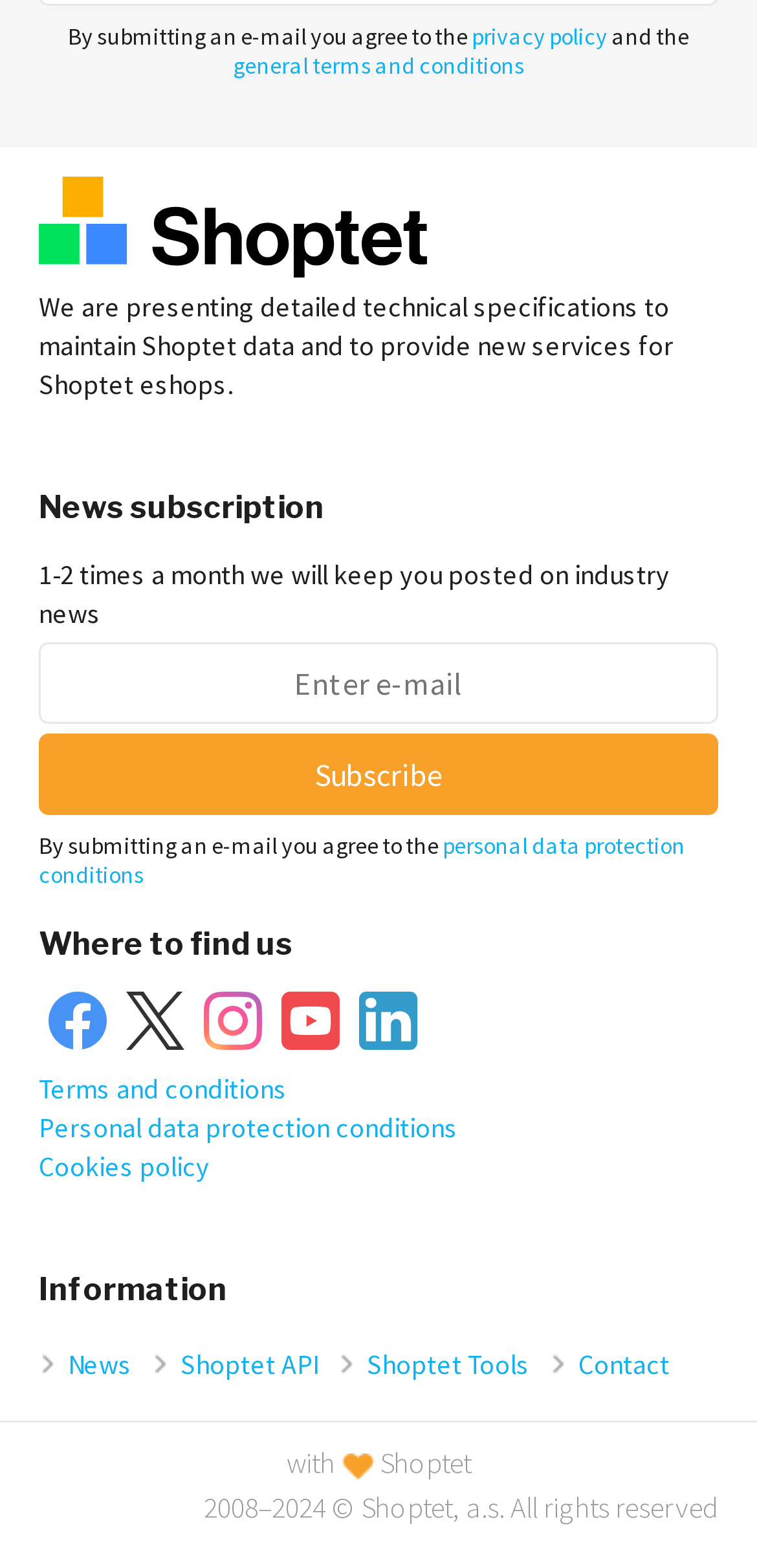Locate the bounding box coordinates of the element you need to click to accomplish the task described by this instruction: "Learn about Shoptet API".

[0.238, 0.859, 0.421, 0.882]